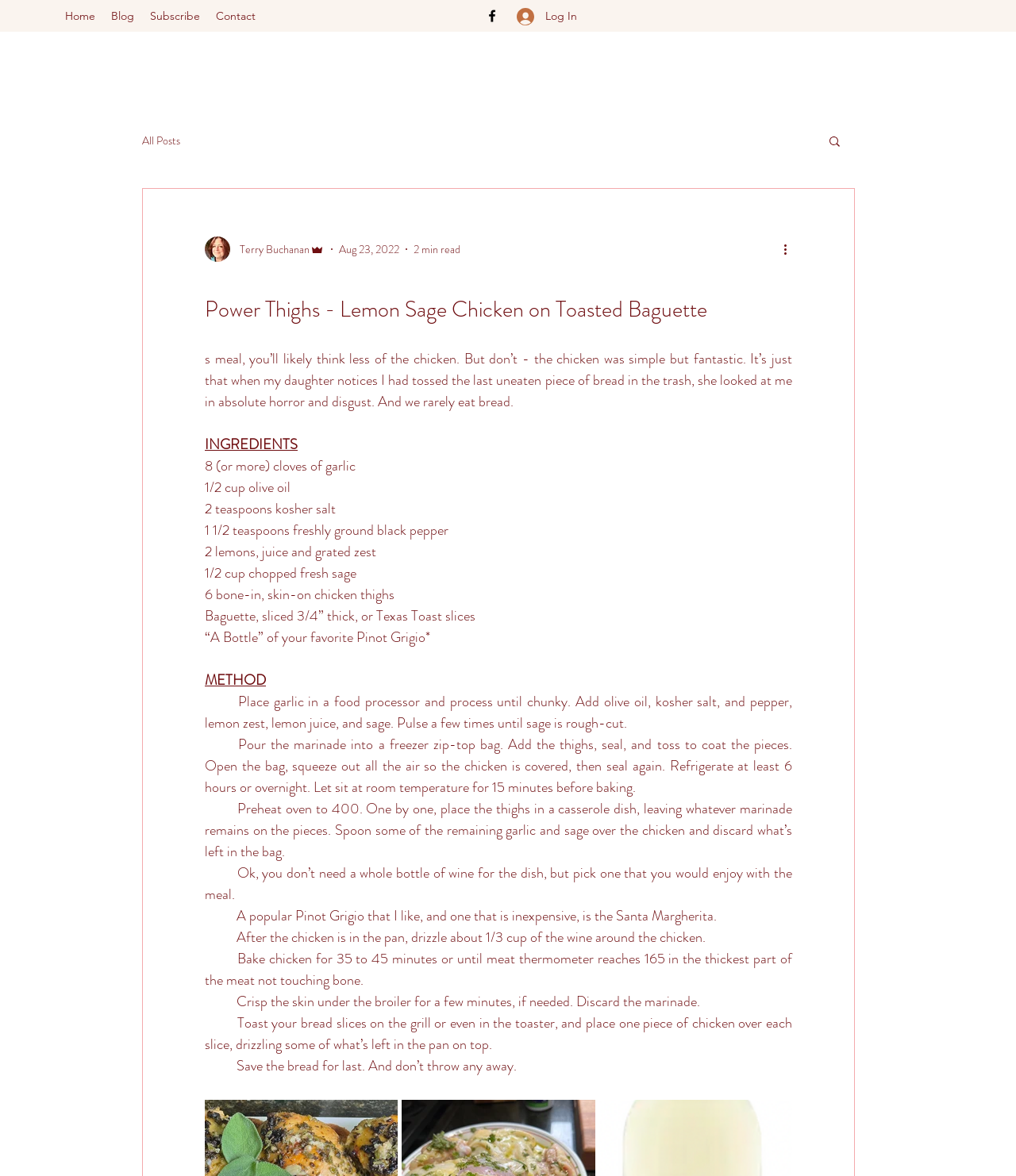Provide a short answer to the following question with just one word or phrase: How many cloves of garlic are needed?

8 (or more)